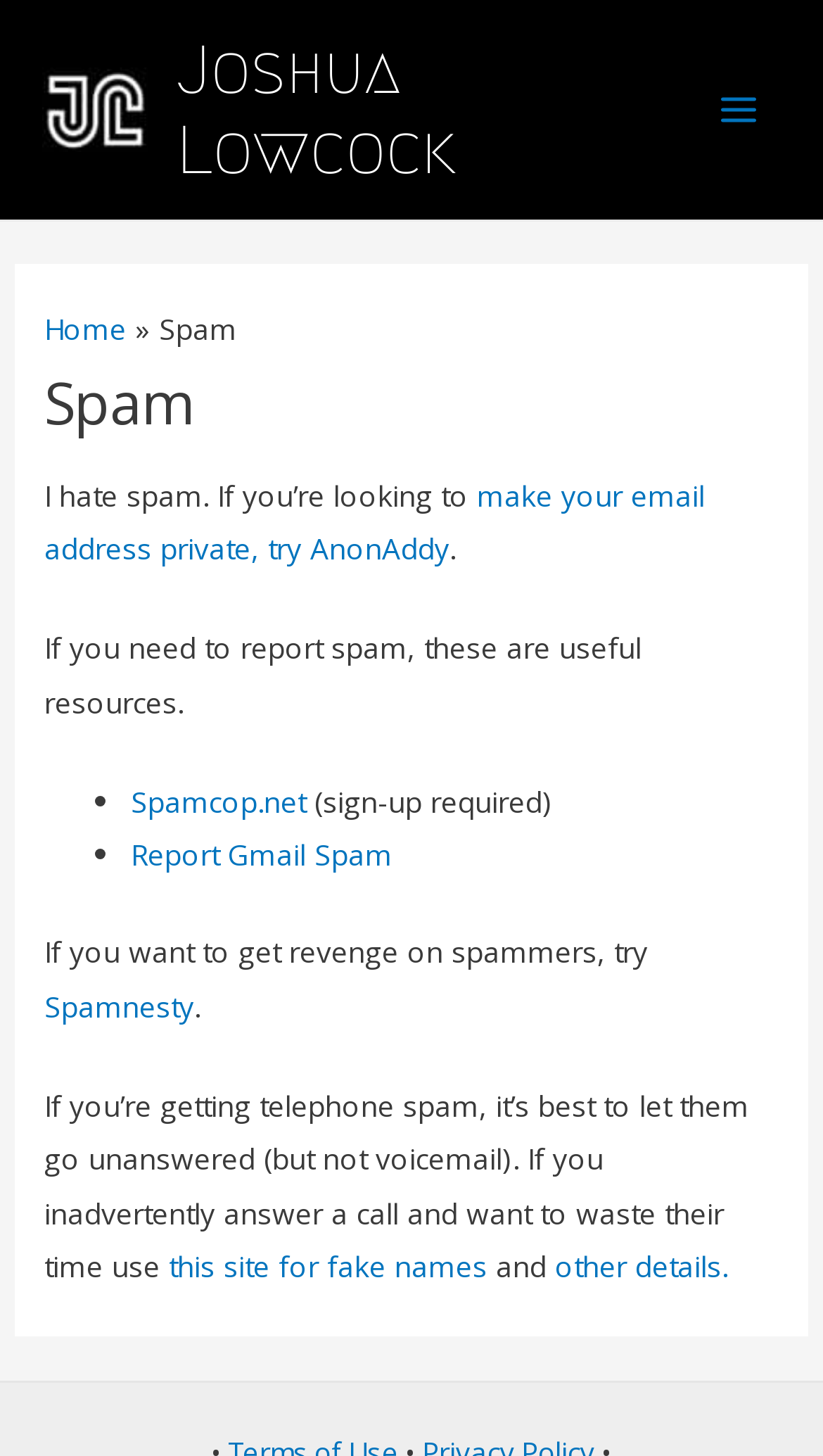Locate the bounding box coordinates of the area you need to click to fulfill this instruction: 'Open the site for fake names'. The coordinates must be in the form of four float numbers ranging from 0 to 1: [left, top, right, bottom].

[0.205, 0.856, 0.592, 0.883]